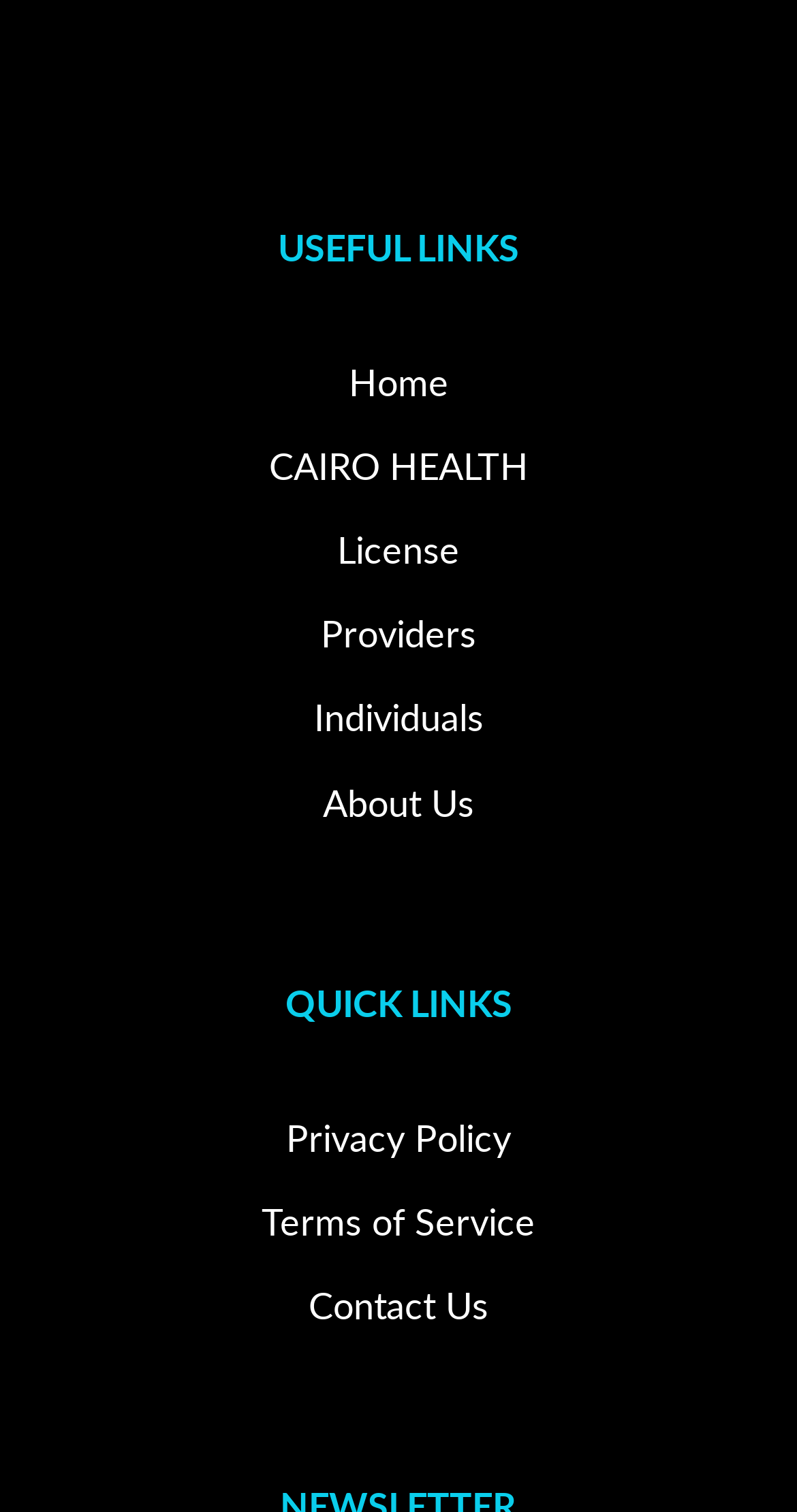Determine the bounding box coordinates of the clickable region to follow the instruction: "go to home page".

[0.437, 0.235, 0.563, 0.269]